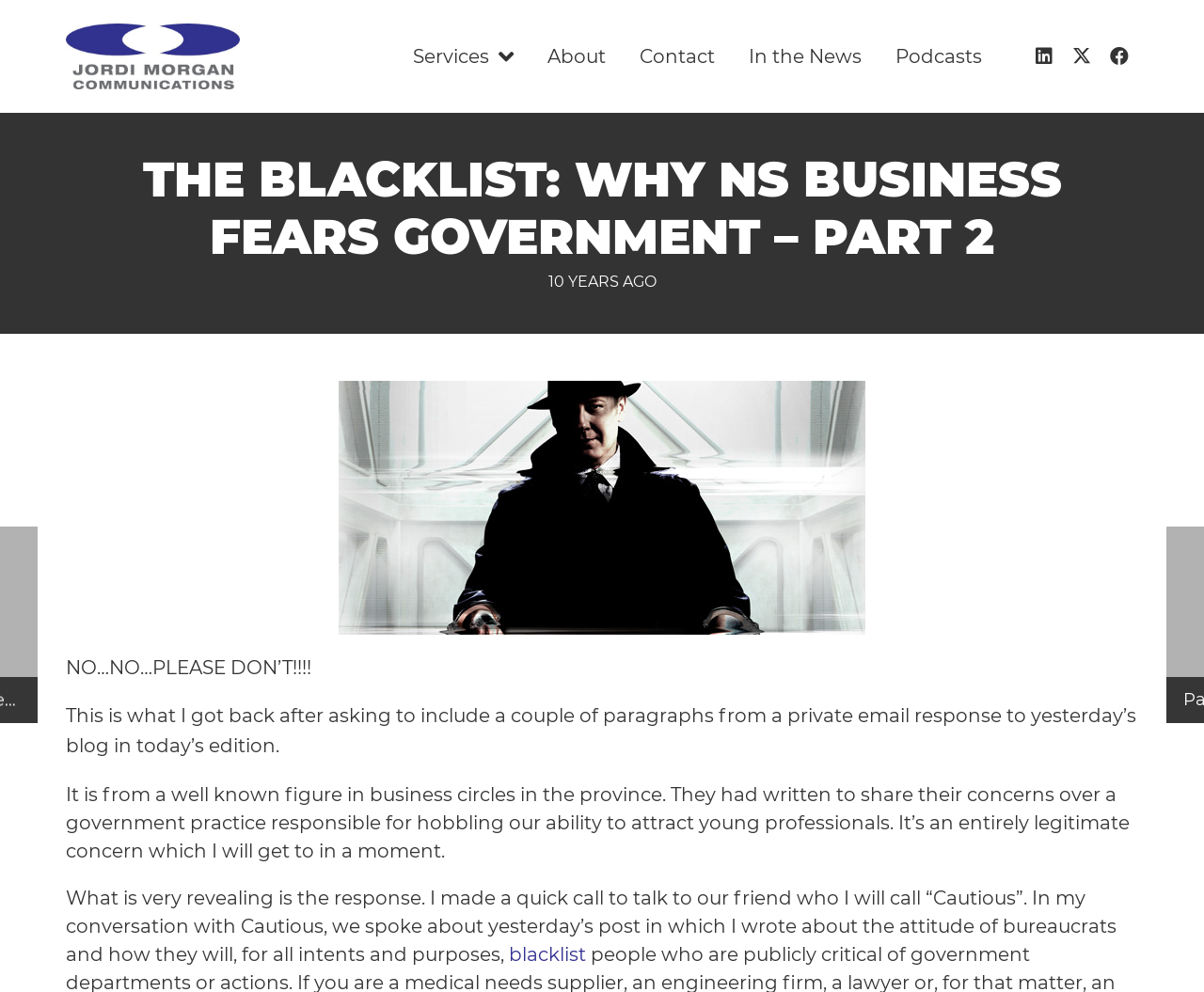Please identify the bounding box coordinates of the area that needs to be clicked to fulfill the following instruction: "Click Jordi Morgan Communications logo."

[0.055, 0.024, 0.199, 0.09]